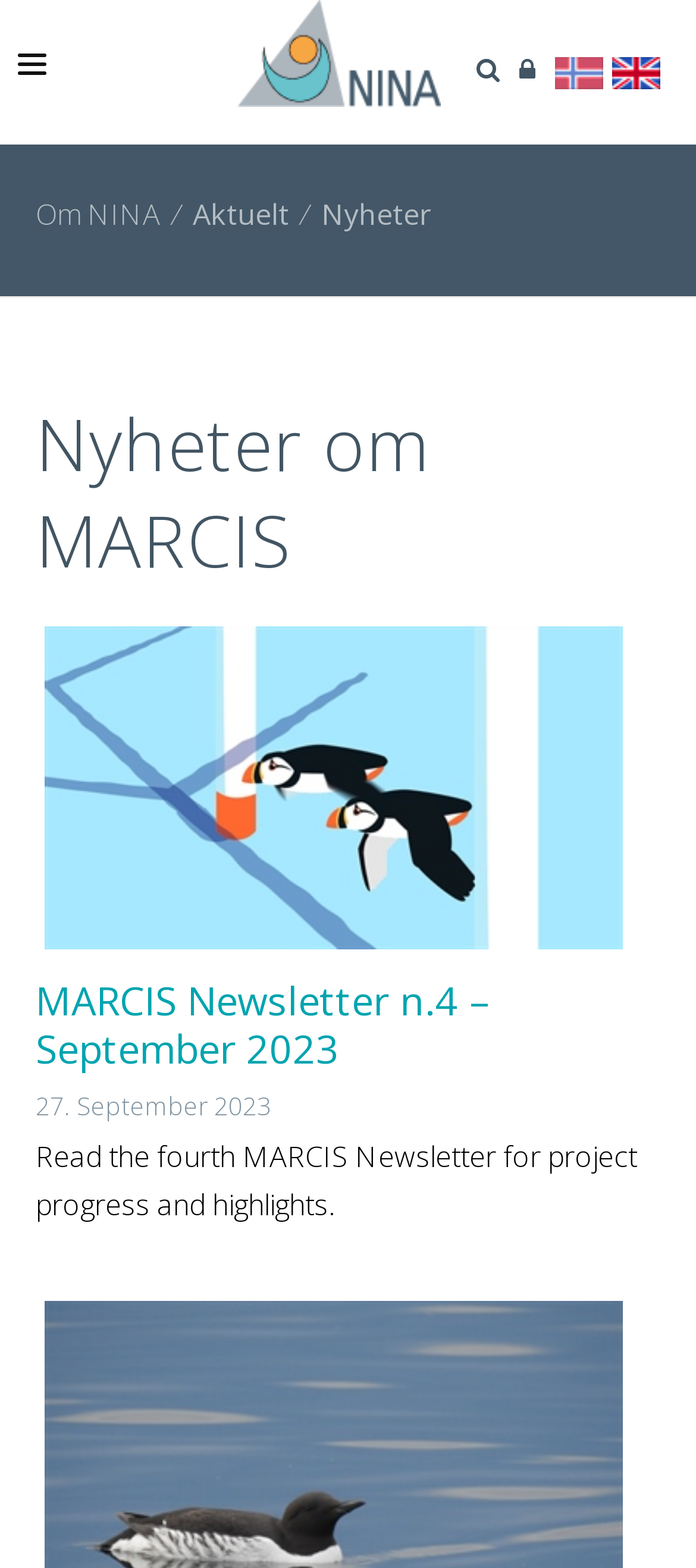Bounding box coordinates are specified in the format (top-left x, top-left y, bottom-right x, bottom-right y). All values are floating point numbers bounded between 0 and 1. Please provide the bounding box coordinate of the region this sentence describes: alt="nb-NO"

[0.797, 0.032, 0.867, 0.059]